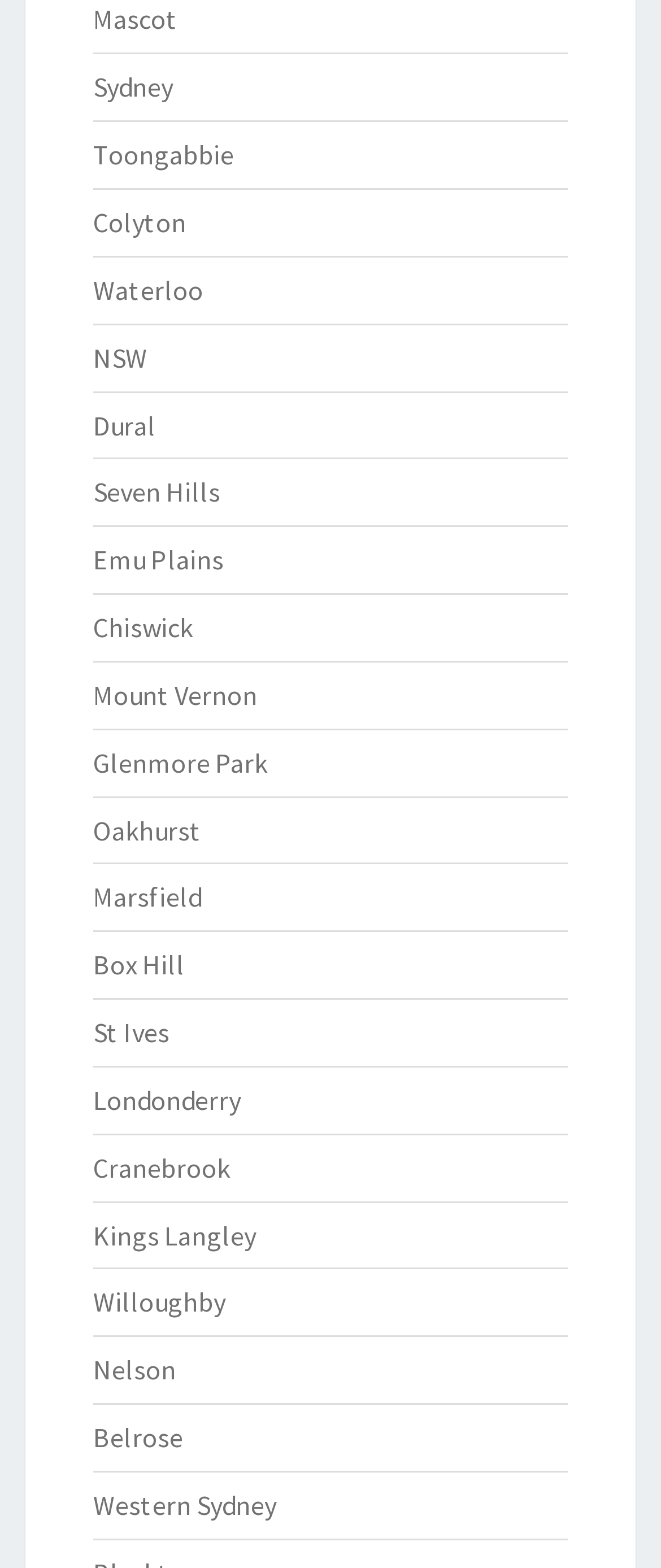Bounding box coordinates are specified in the format (top-left x, top-left y, bottom-right x, bottom-right y). All values are floating point numbers bounded between 0 and 1. Please provide the bounding box coordinate of the region this sentence describes: Glenmore Park

[0.141, 0.475, 0.405, 0.497]